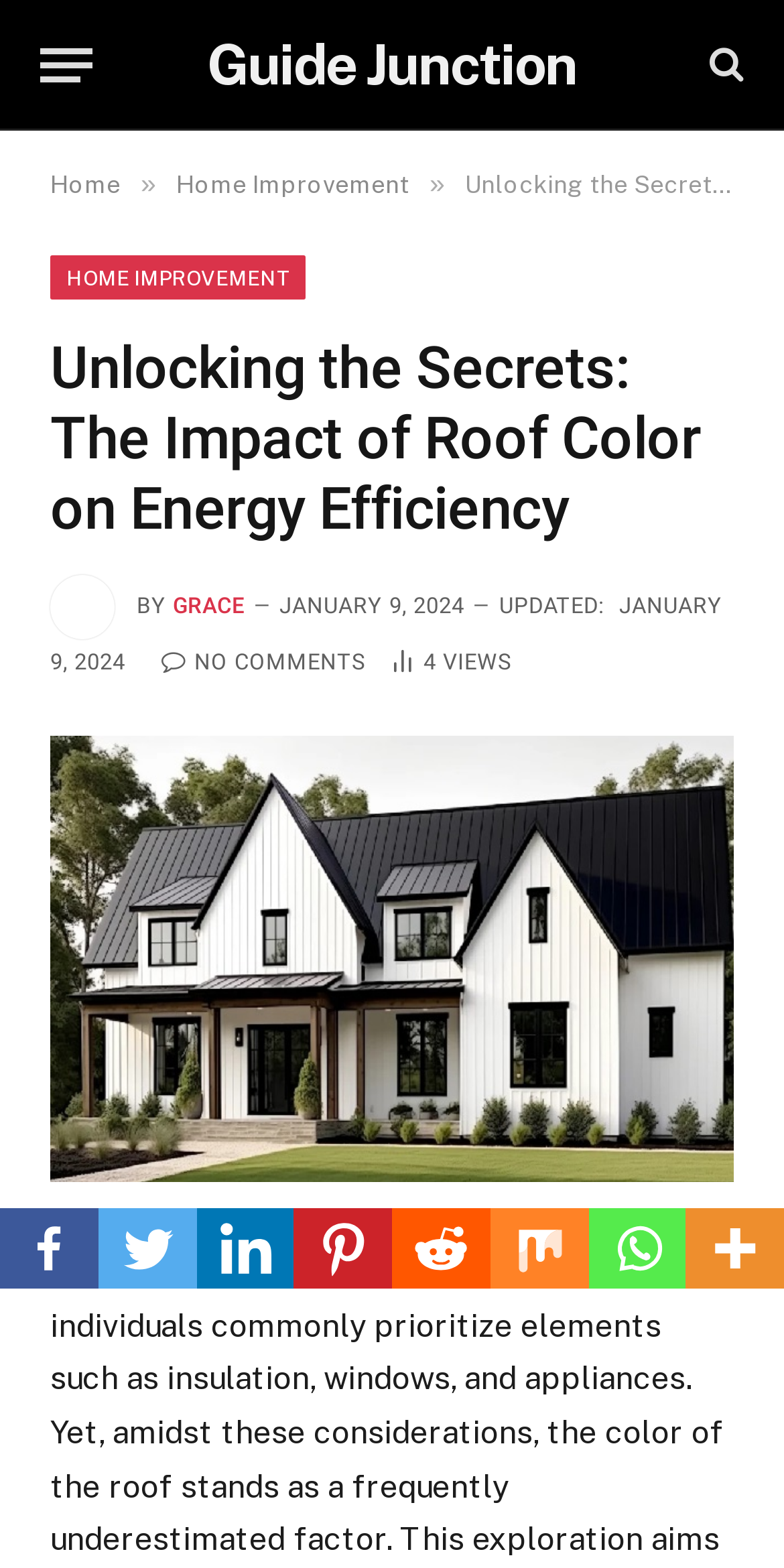Locate the bounding box coordinates of the region to be clicked to comply with the following instruction: "View the author's profile 'GRACE'". The coordinates must be four float numbers between 0 and 1, in the form [left, top, right, bottom].

[0.221, 0.378, 0.312, 0.395]